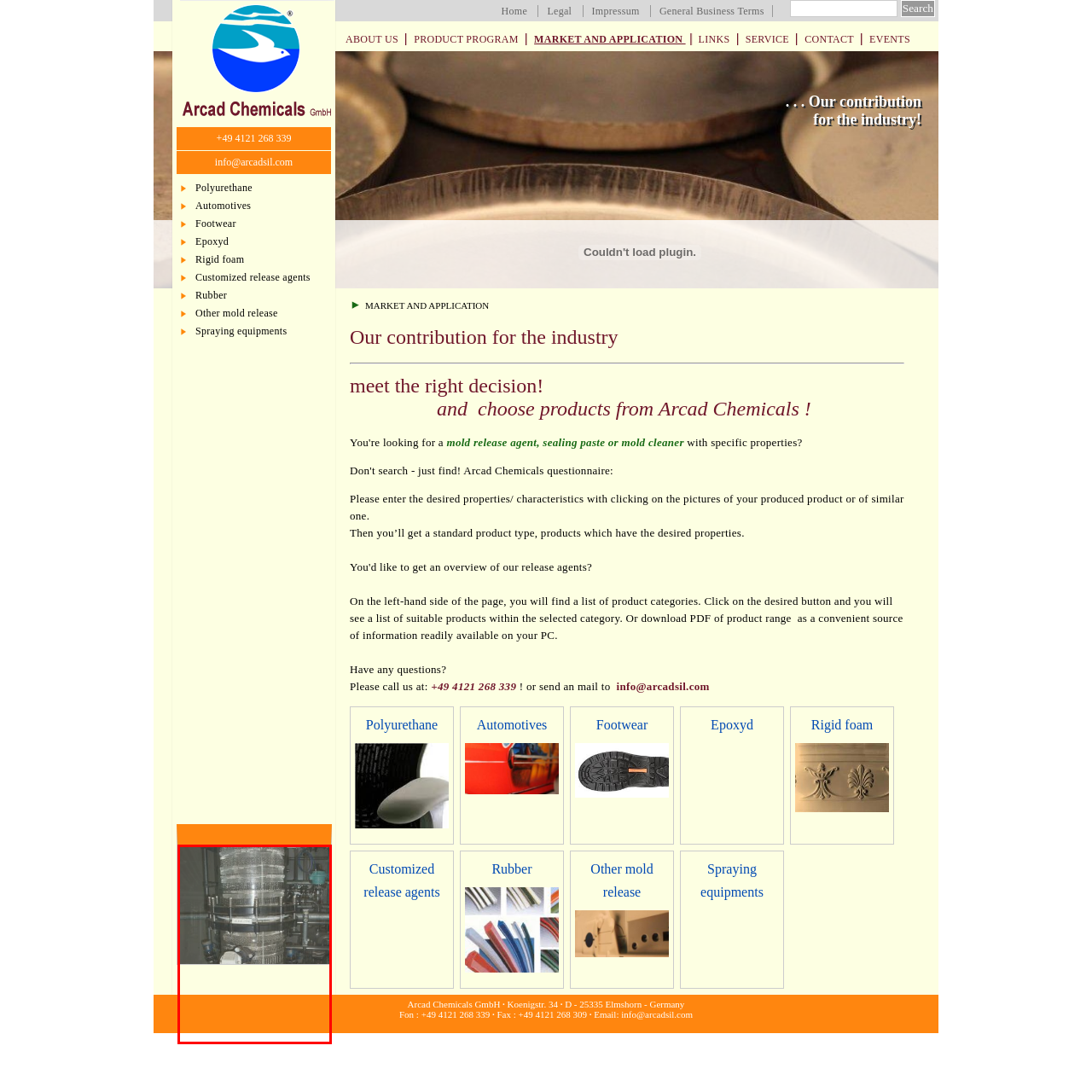Pay attention to the image encased in the red boundary and reply to the question using a single word or phrase:
What is the purpose of the instrumentation controls?

Advanced processing